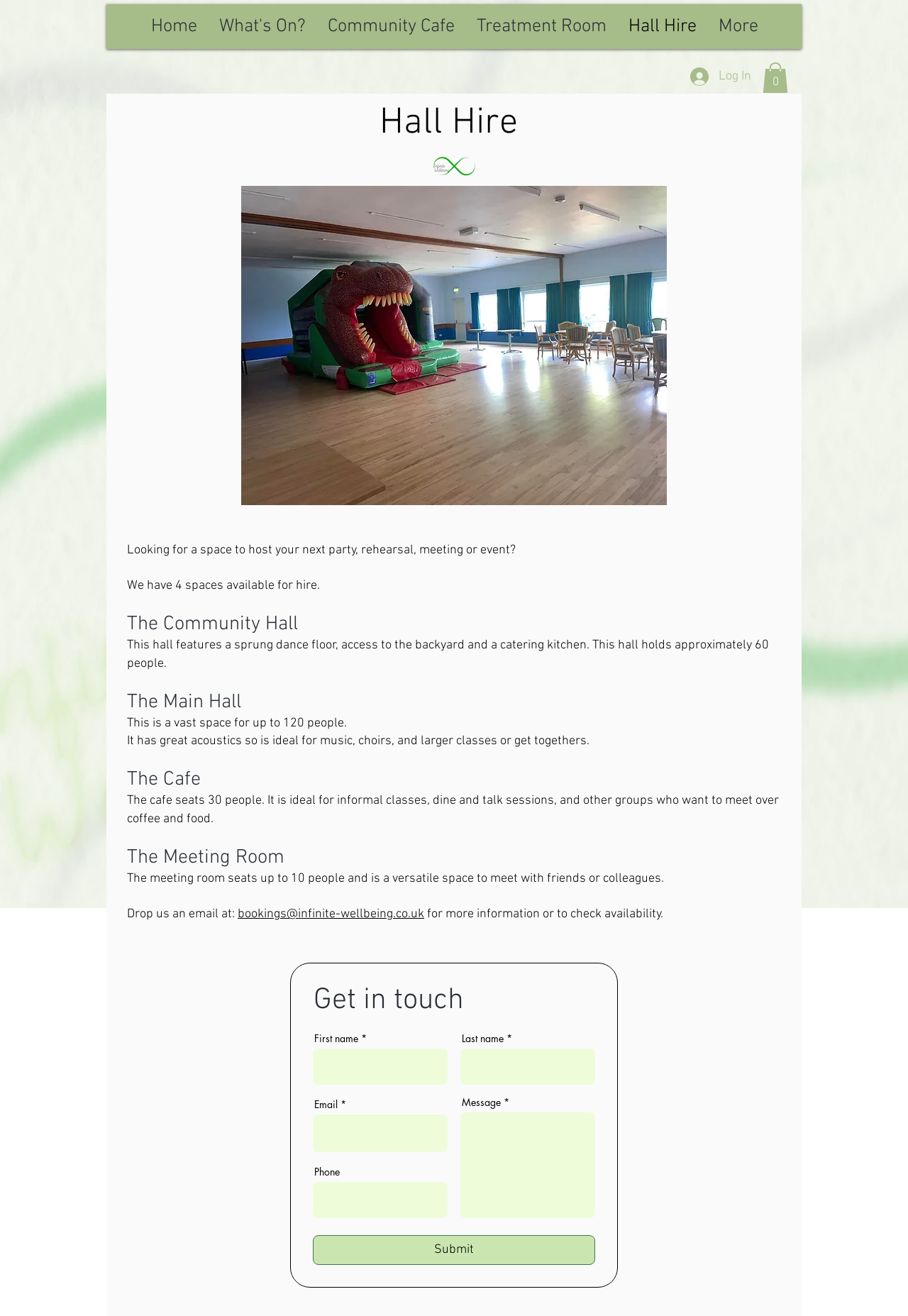Please give a succinct answer to the question in one word or phrase:
How many spaces are available for hire?

4